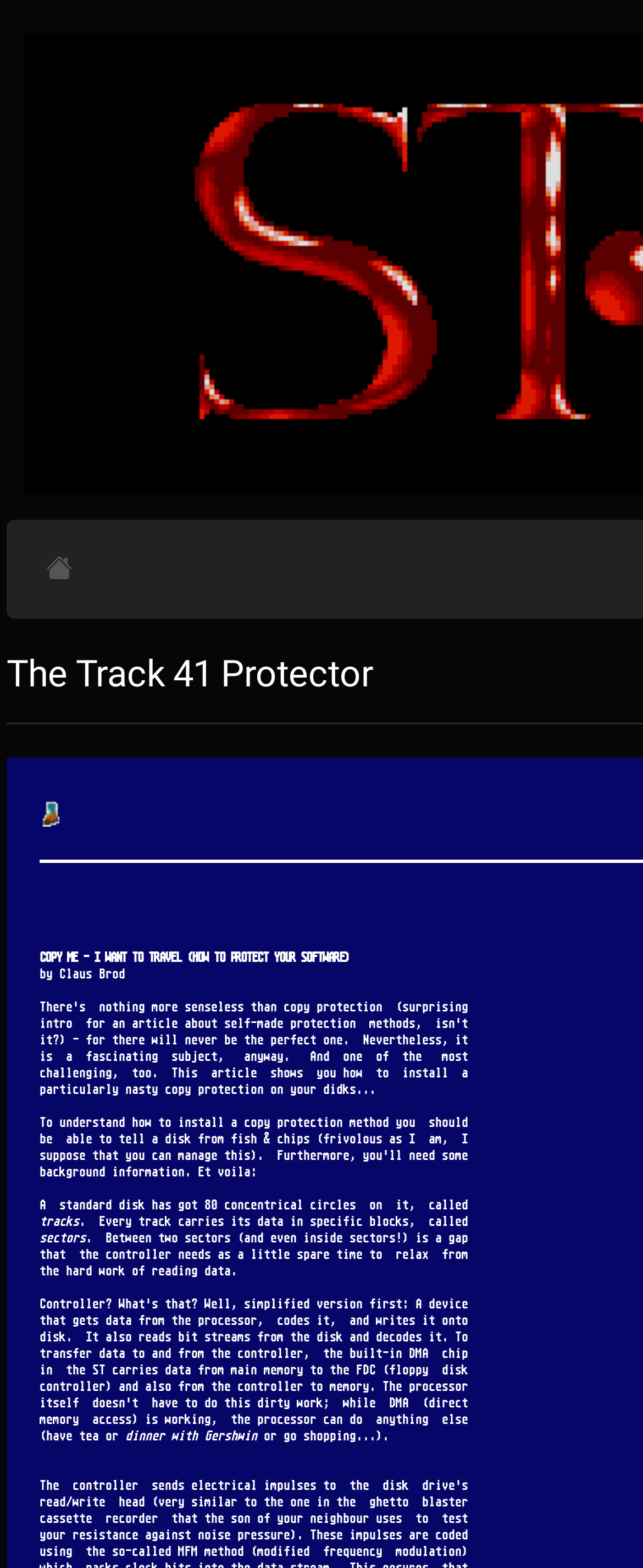Construct a comprehensive caption that outlines the webpage's structure and content.

The webpage appears to be an article about copy protection methods for software, specifically focusing on the Atari ST/TT/Falcon disk magazine, ST NEWS. 

At the top of the page, there is a link to "Skip to main content" followed by an empty link and an image. Below these elements, there is a link with no text. 

The main content of the article begins with a title, "COPY ME - I WANT TO TRAVEL (HOW TO PROTECT YOUR SOFTWARE)" by Claus Brod. The article is divided into multiple paragraphs, each discussing various aspects of copy protection, including the installation of a particularly nasty copy protection method on disks. 

The text explains the concept of tracks and sectors on a standard disk, how data is stored and read, and the role of the controller and DMA chip in transferring data. The article also mentions the processor's memory access and its ability to perform other tasks while data is being transferred. 

Throughout the article, there are no images or other multimedia elements, only text. The text is densely packed, with no clear headings or subheadings, making it a lengthy and technical read.